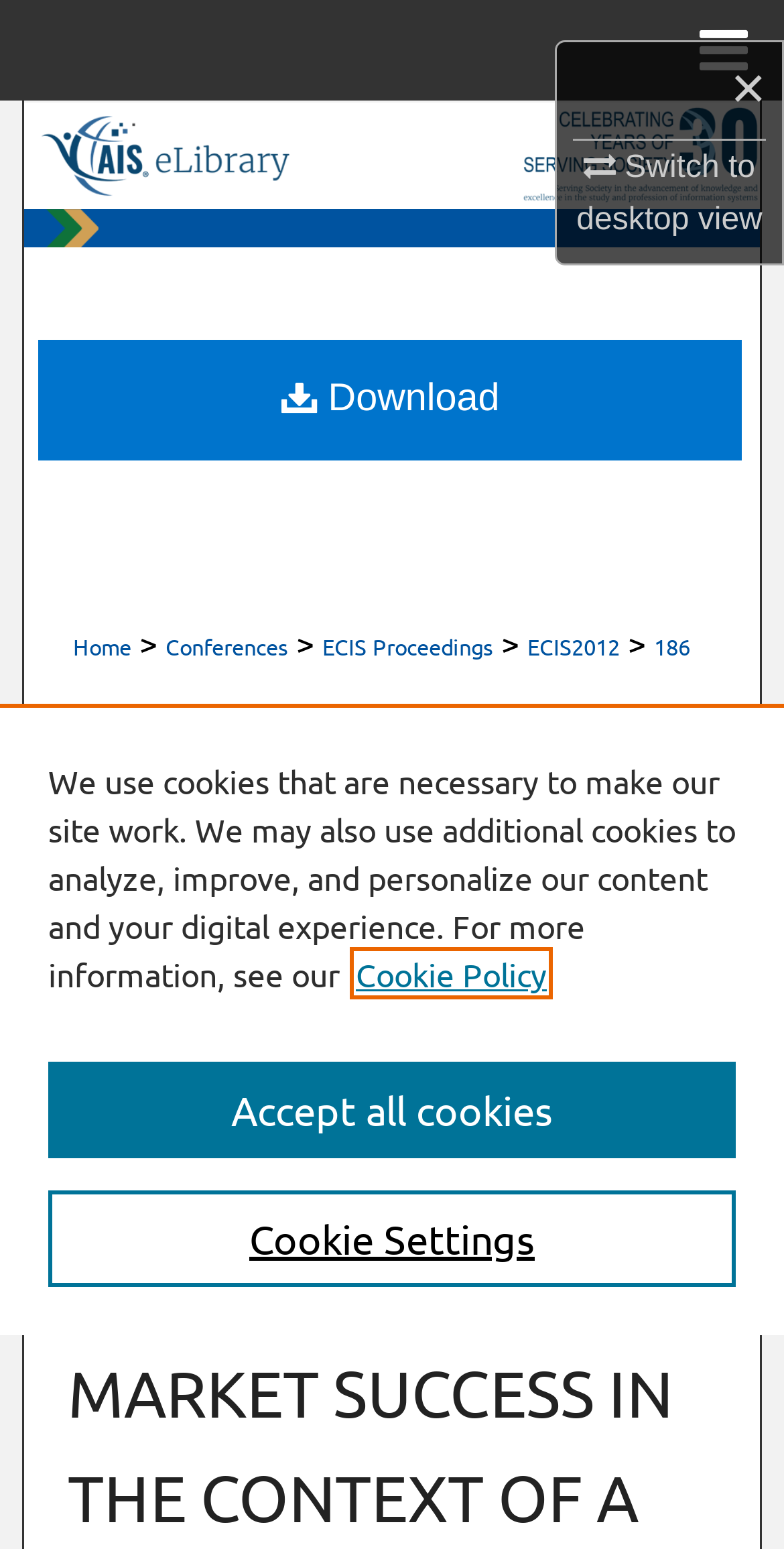Give a concise answer using one word or a phrase to the following question:
What is the name of the conference?

ECIS 2012